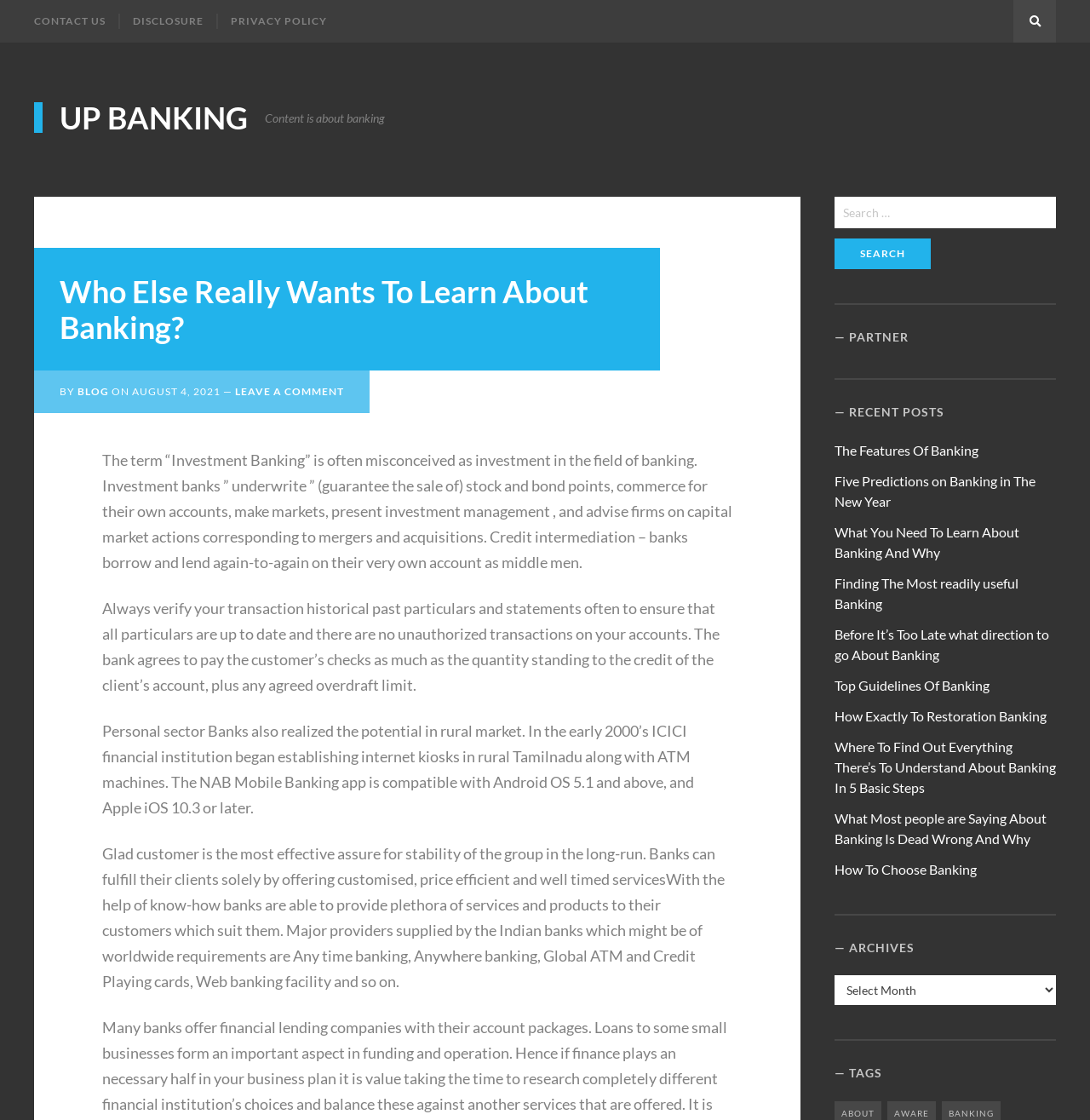Given the webpage screenshot and the description, determine the bounding box coordinates (top-left x, top-left y, bottom-right x, bottom-right y) that define the location of the UI element matching this description: Up Banking

[0.031, 0.091, 0.227, 0.119]